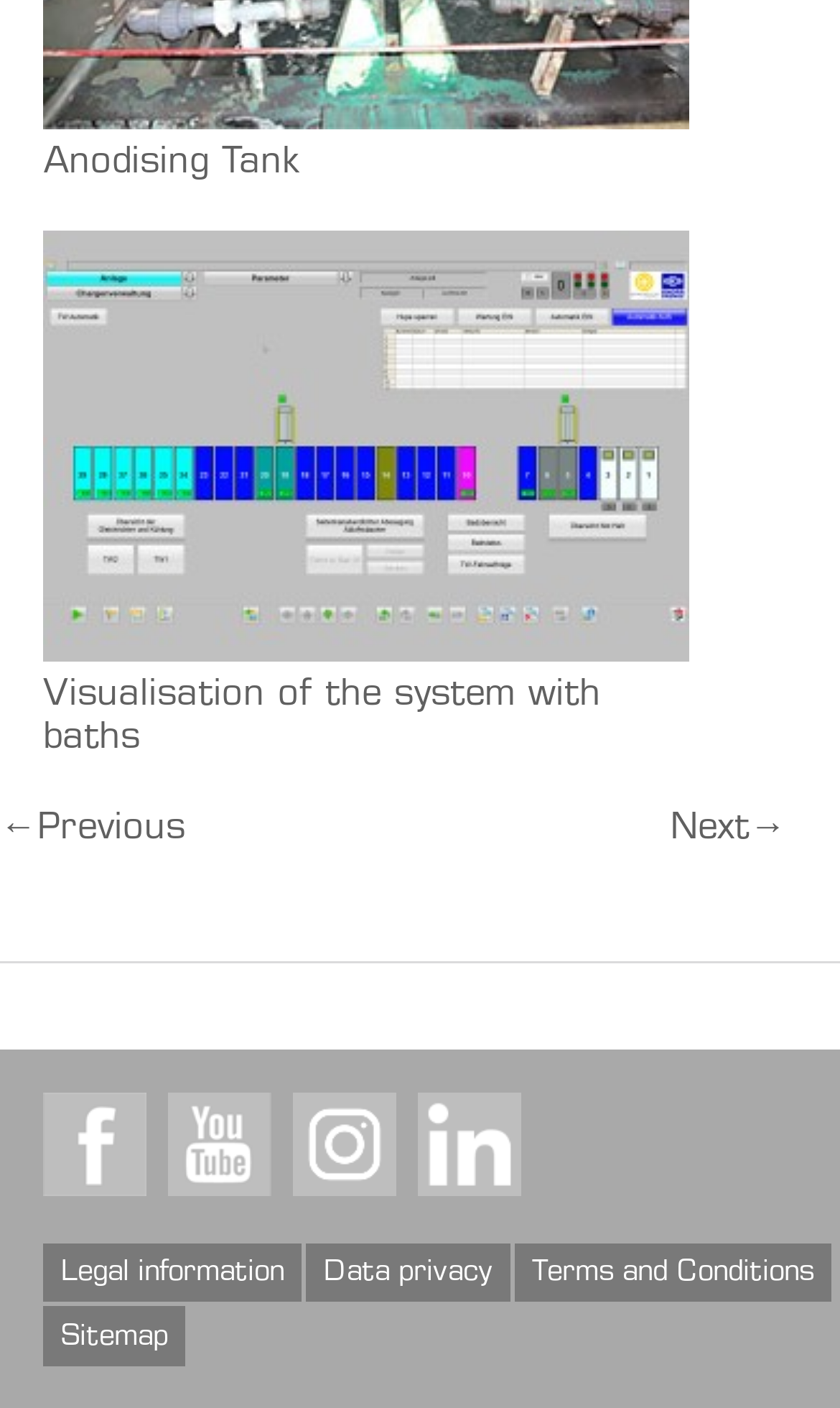From the image, can you give a detailed response to the question below:
How many social media links are there?

There are four social media links on the webpage, which are Facebook, Youtube, Instagram, and LinkedIn, each represented by an icon.